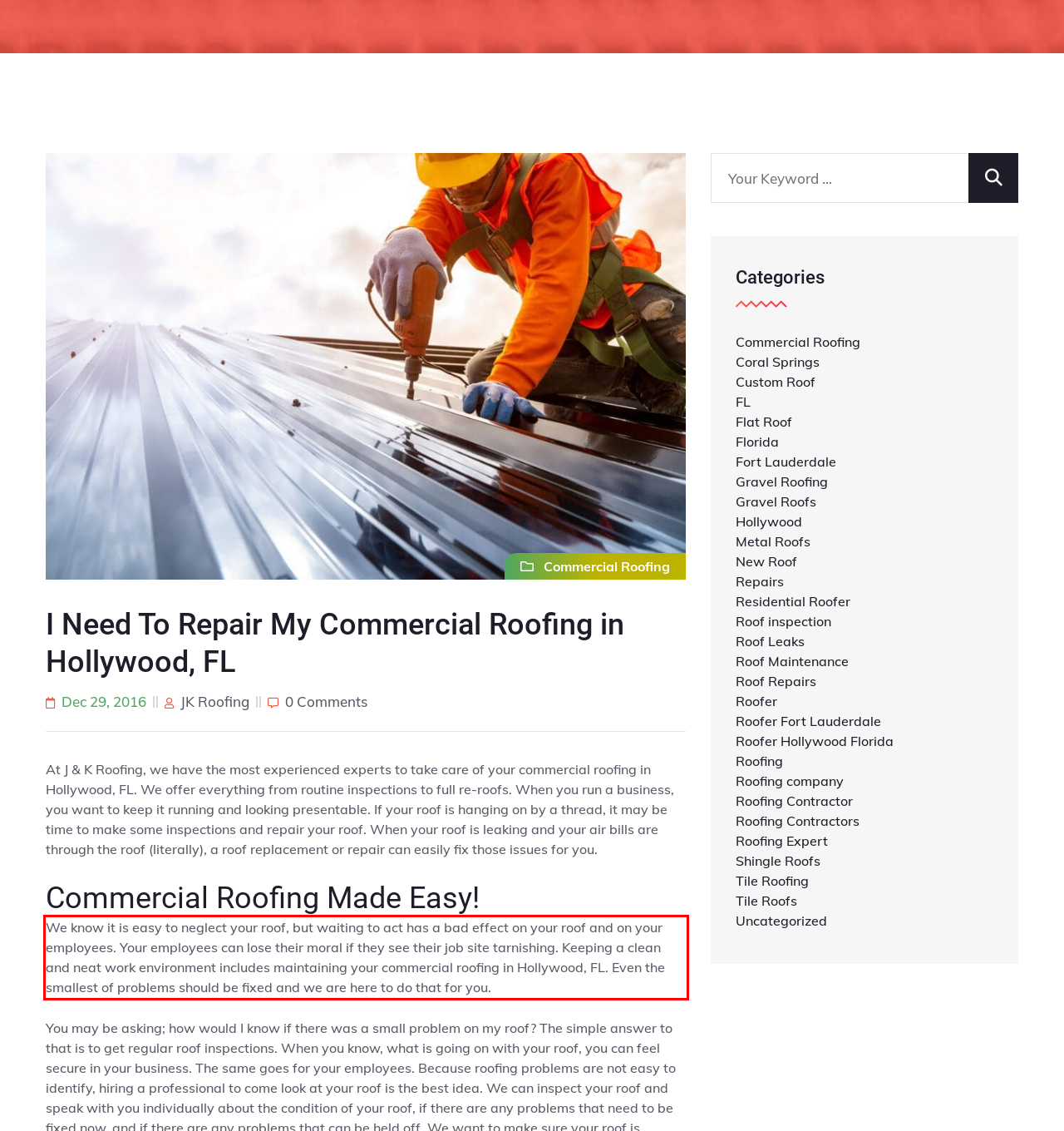Using the provided screenshot of a webpage, recognize and generate the text found within the red rectangle bounding box.

We know it is easy to neglect your roof, but waiting to act has a bad effect on your roof and on your employees. Your employees can lose their moral if they see their job site tarnishing. Keeping a clean and neat work environment includes maintaining your commercial roofing in Hollywood, FL. Even the smallest of problems should be fixed and we are here to do that for you.